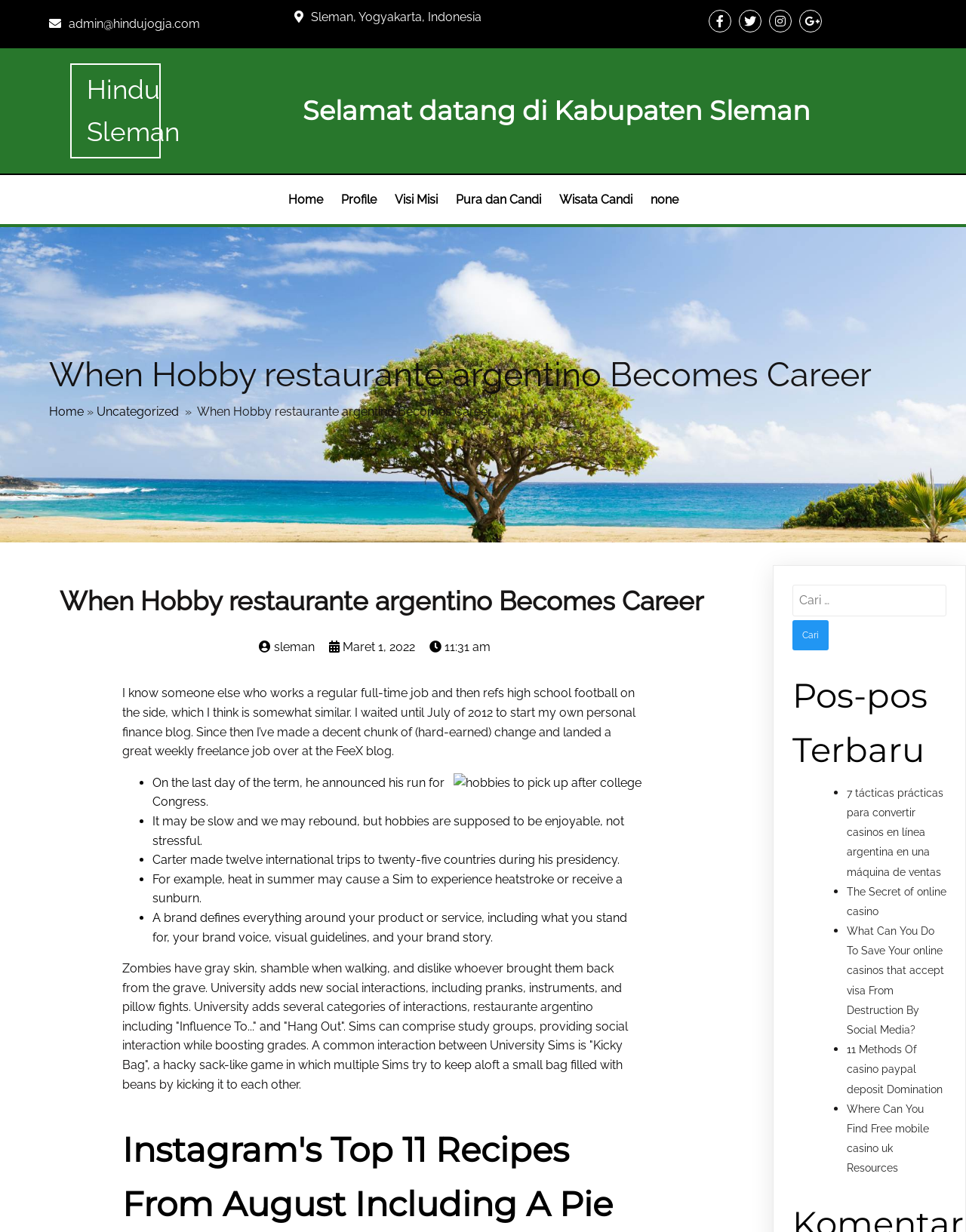Please determine the bounding box coordinates for the element that should be clicked to follow these instructions: "Check the latest posts".

[0.82, 0.542, 0.98, 0.631]